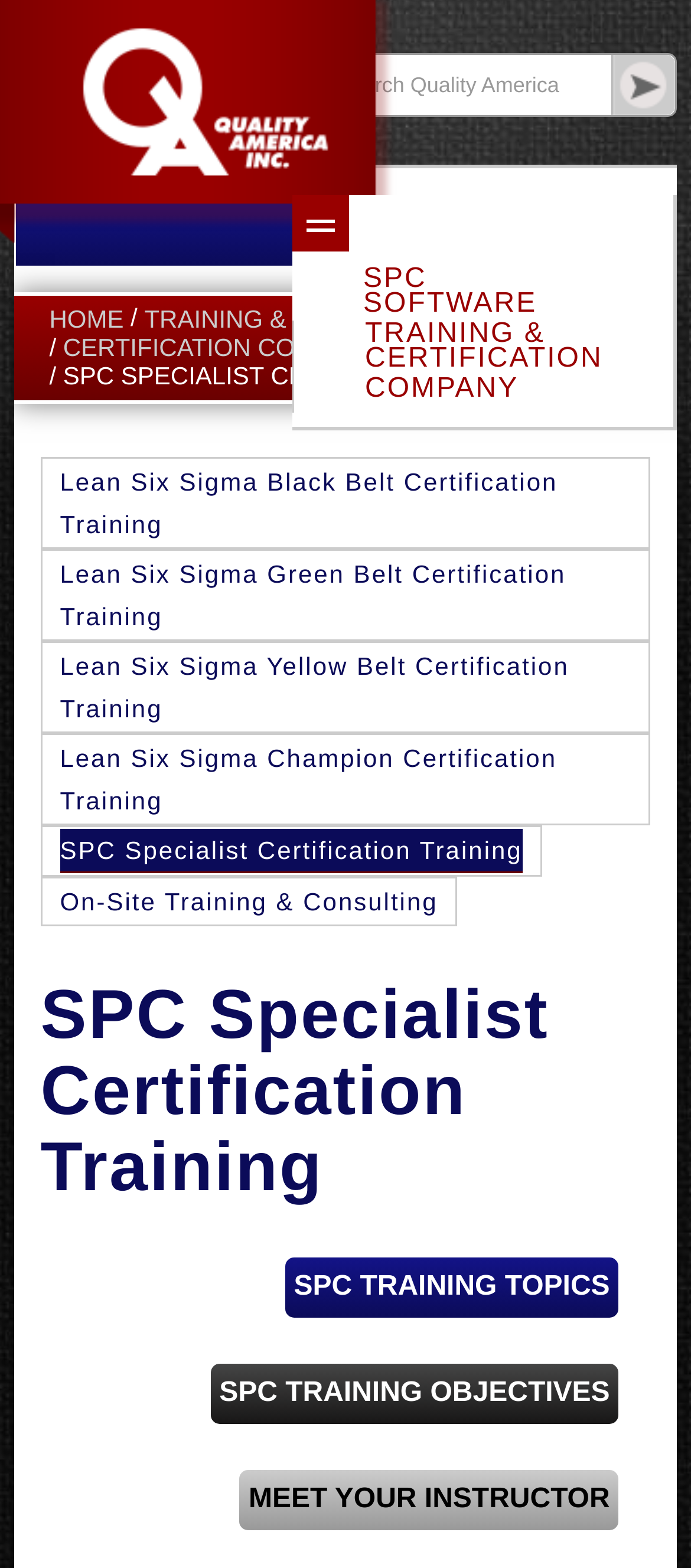Please locate the clickable area by providing the bounding box coordinates to follow this instruction: "Go to TRAINING & CERTIFICATION".

[0.503, 0.204, 0.898, 0.239]